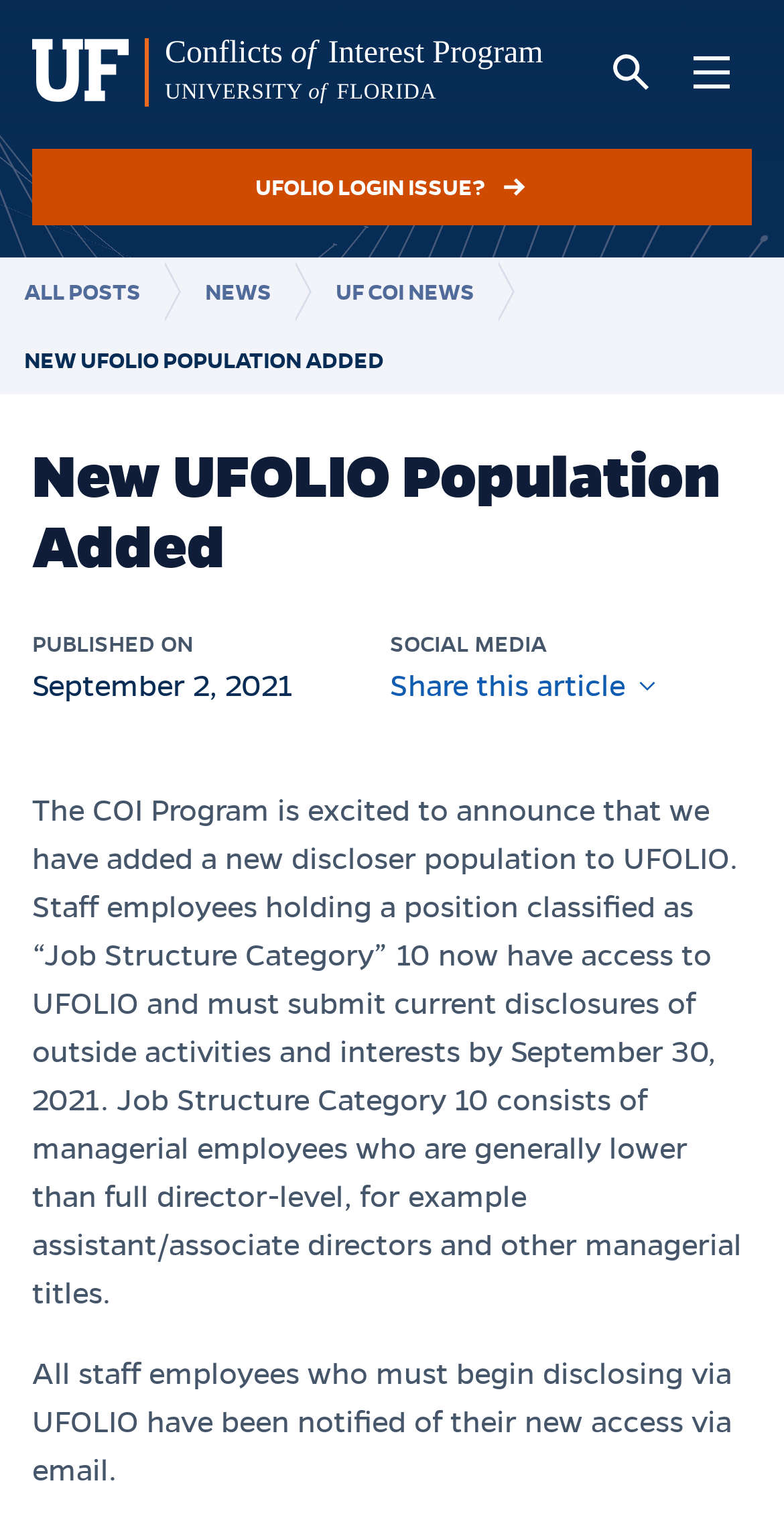Please pinpoint the bounding box coordinates for the region I should click to adhere to this instruction: "Share this article".

[0.497, 0.44, 0.844, 0.465]